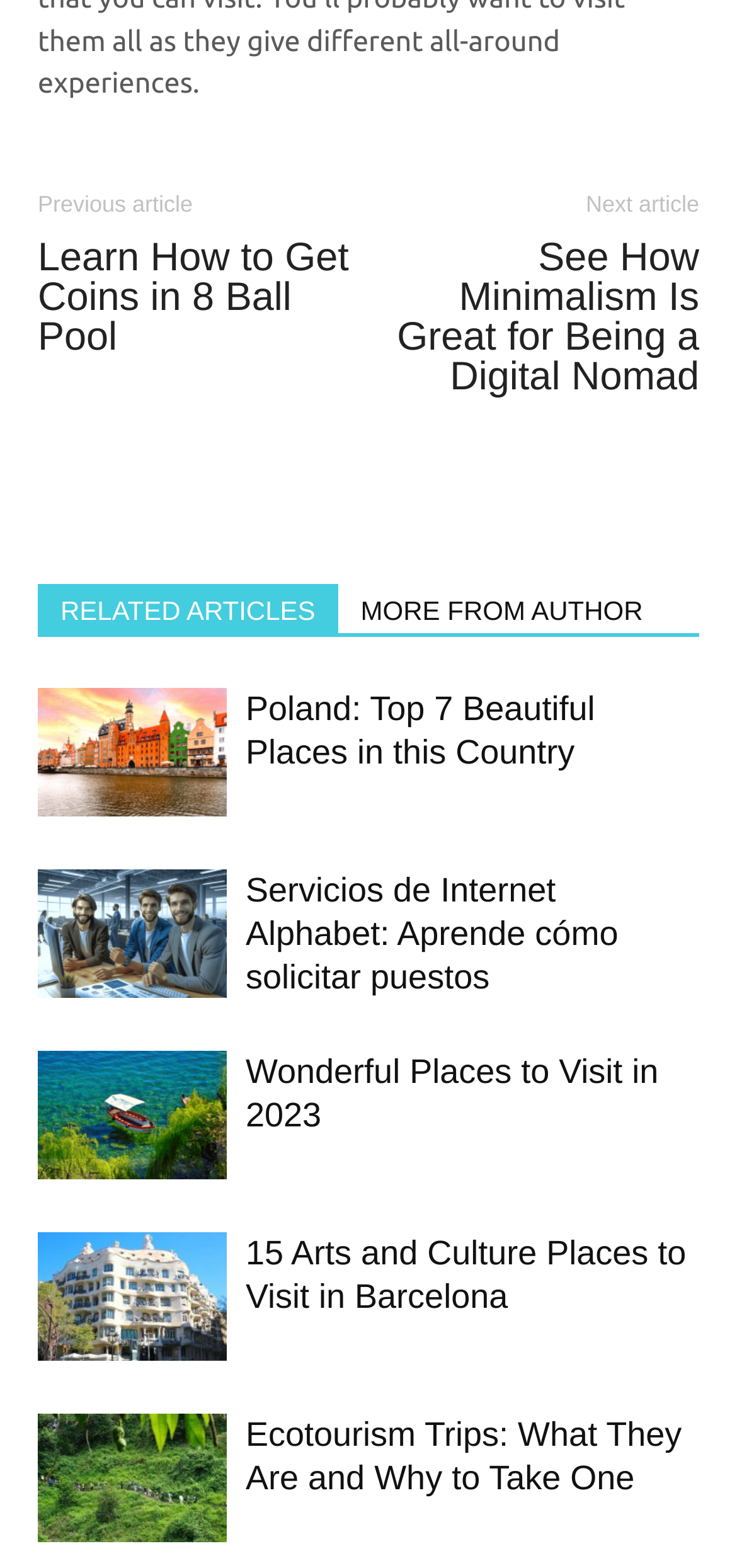Please identify the bounding box coordinates of the area I need to click to accomplish the following instruction: "Read the article about Wonderful Places to Visit in 2023".

[0.051, 0.67, 0.308, 0.753]